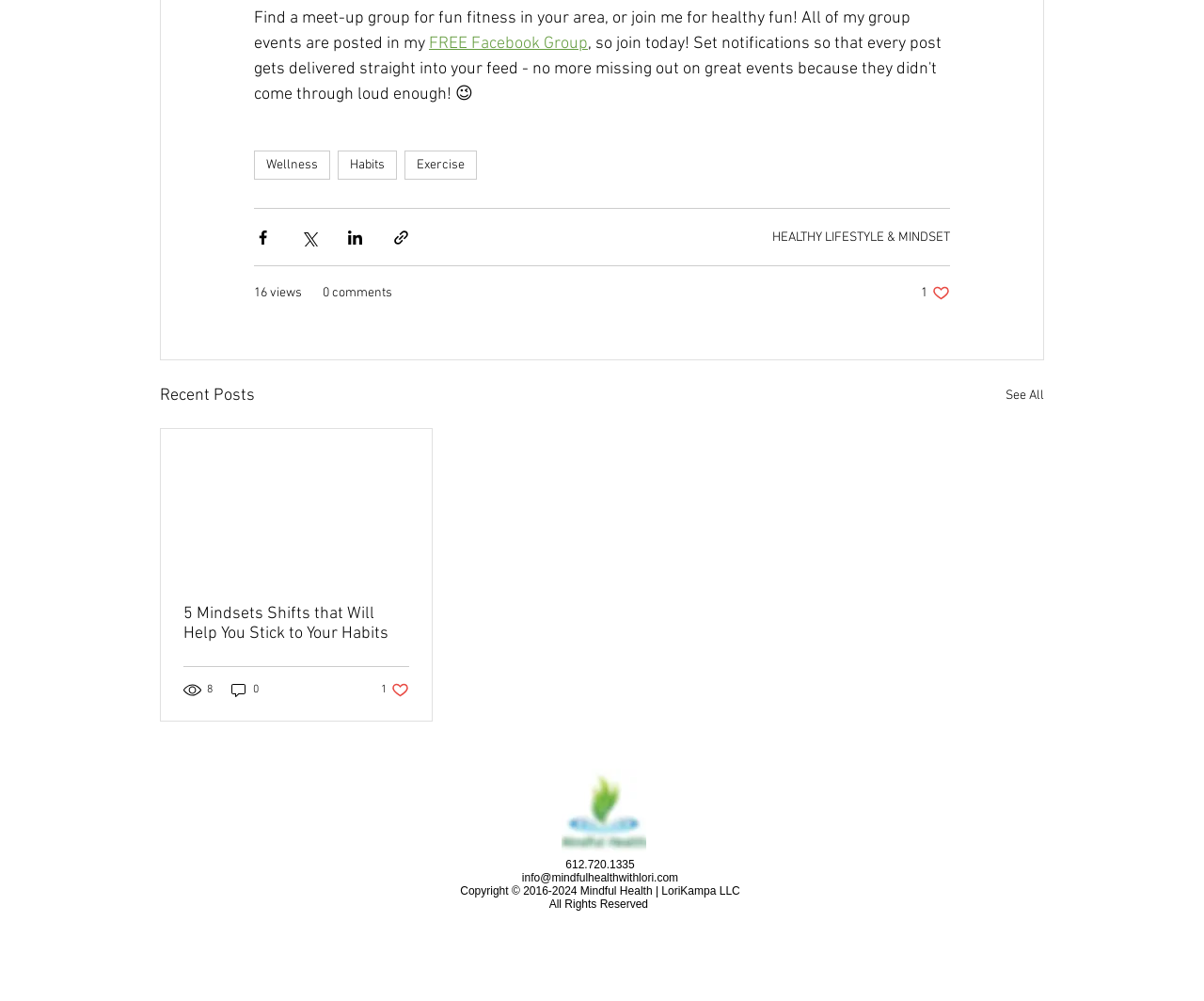How many views does the first article have?
Look at the screenshot and provide an in-depth answer.

In the 'Recent Posts' section, I found an article with a generic element labeled '8 views', which indicates the number of views for that article.